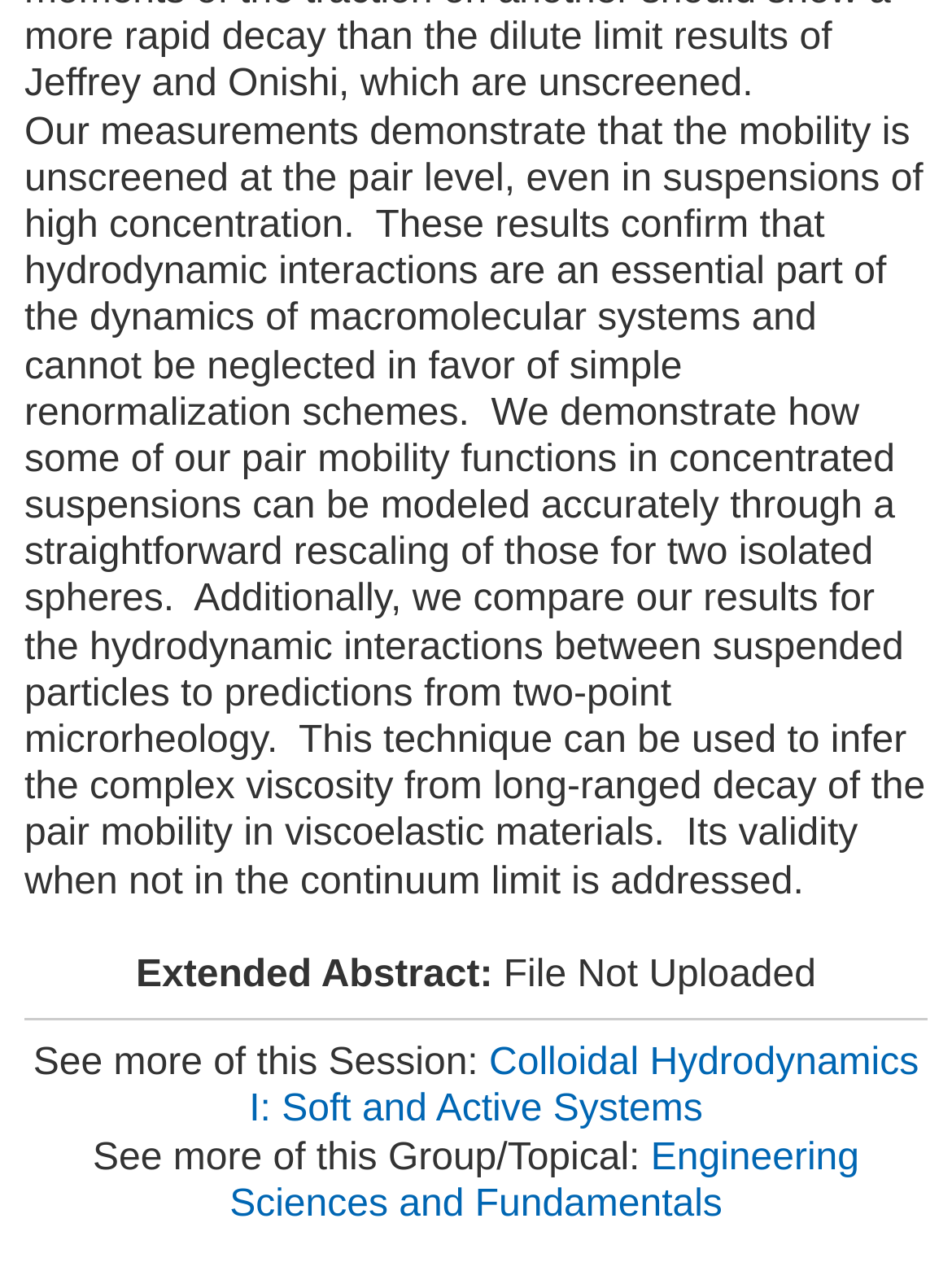From the given element description: "Engineering Sciences and Fundamentals", find the bounding box for the UI element. Provide the coordinates as four float numbers between 0 and 1, in the order [left, top, right, bottom].

[0.241, 0.883, 0.903, 0.952]